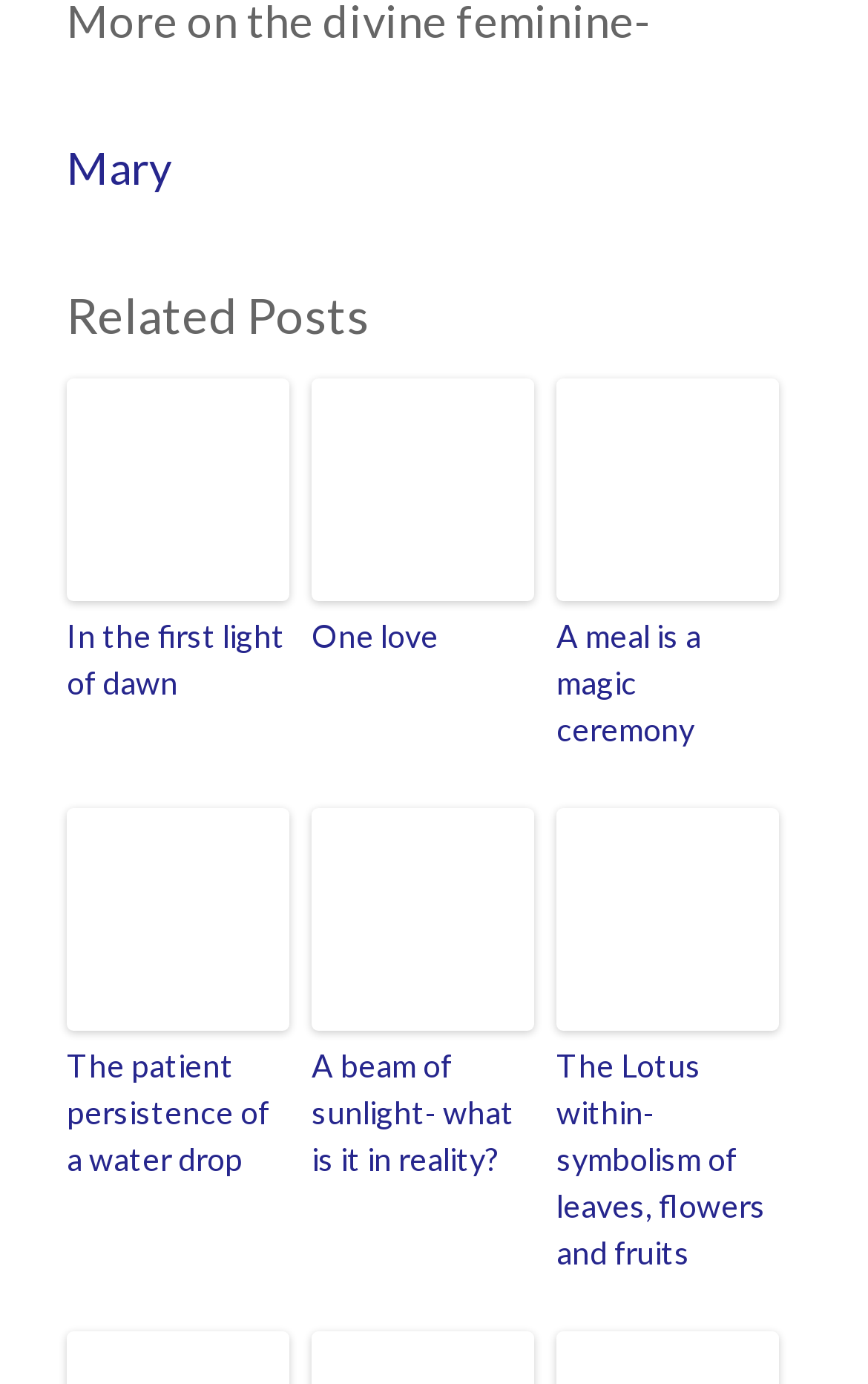Identify the bounding box coordinates for the region to click in order to carry out this instruction: "view the image 'One love'". Provide the coordinates using four float numbers between 0 and 1, formatted as [left, top, right, bottom].

[0.359, 0.273, 0.615, 0.434]